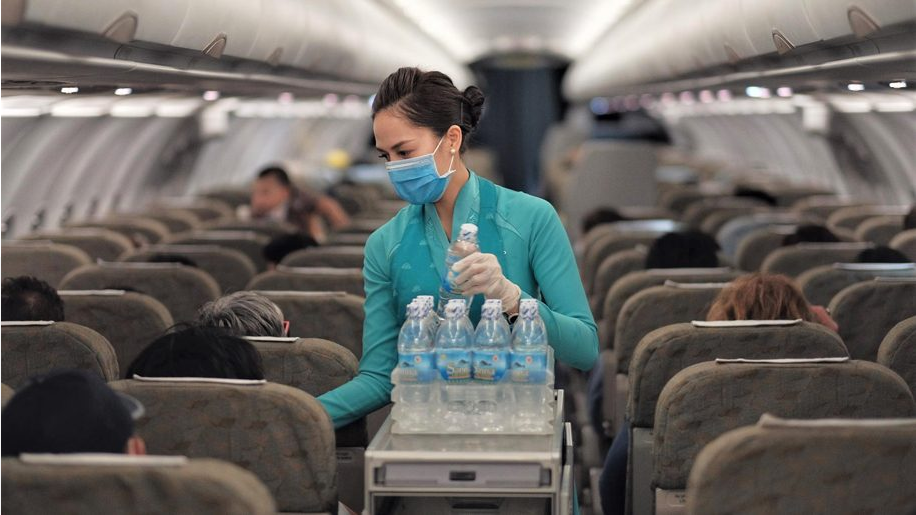What is stocked on the cart in front of the flight attendant?
Provide a detailed answer to the question using information from the image.

The caption states that the cart in front of the flight attendant is stocked with bottles of water, which suggests that the cart is used to provide drinks to passengers.